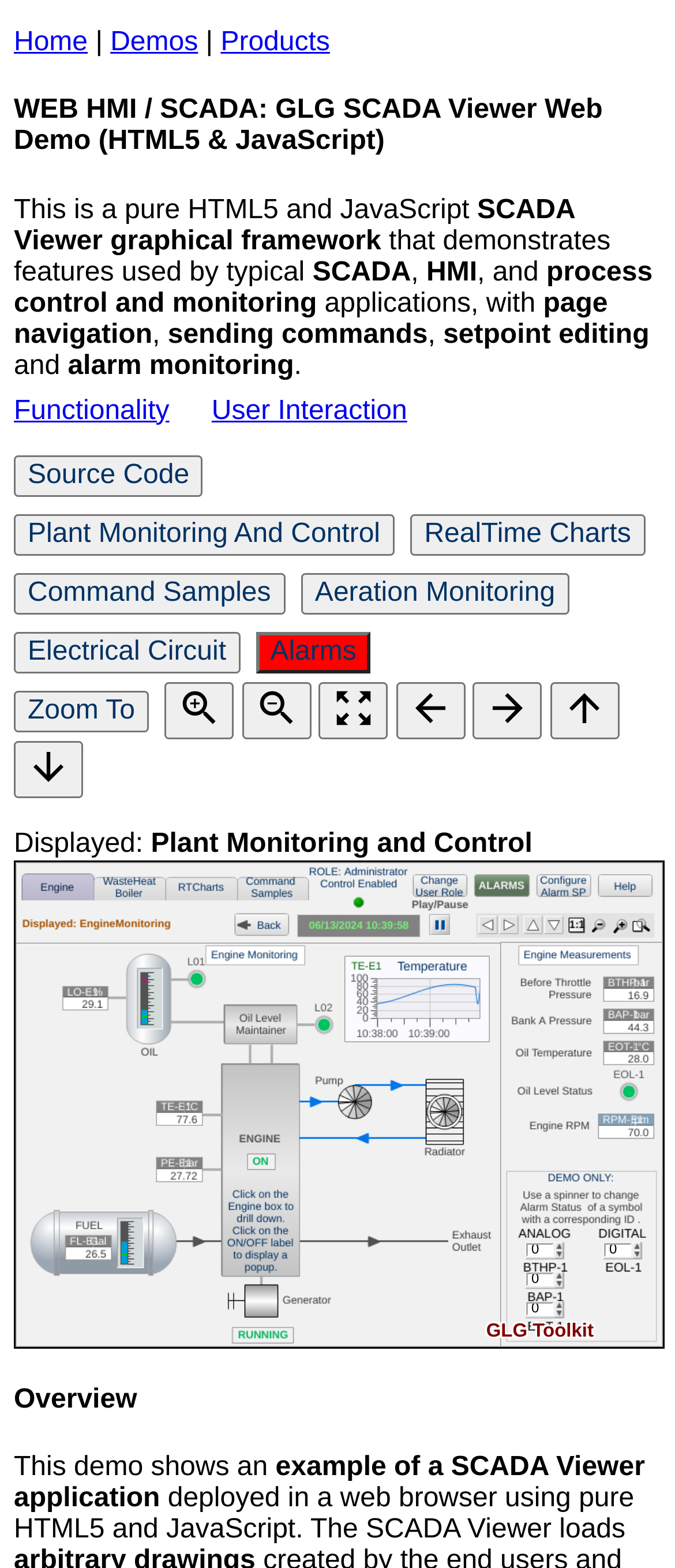Please locate the clickable area by providing the bounding box coordinates to follow this instruction: "Click the Home link".

[0.021, 0.018, 0.13, 0.036]